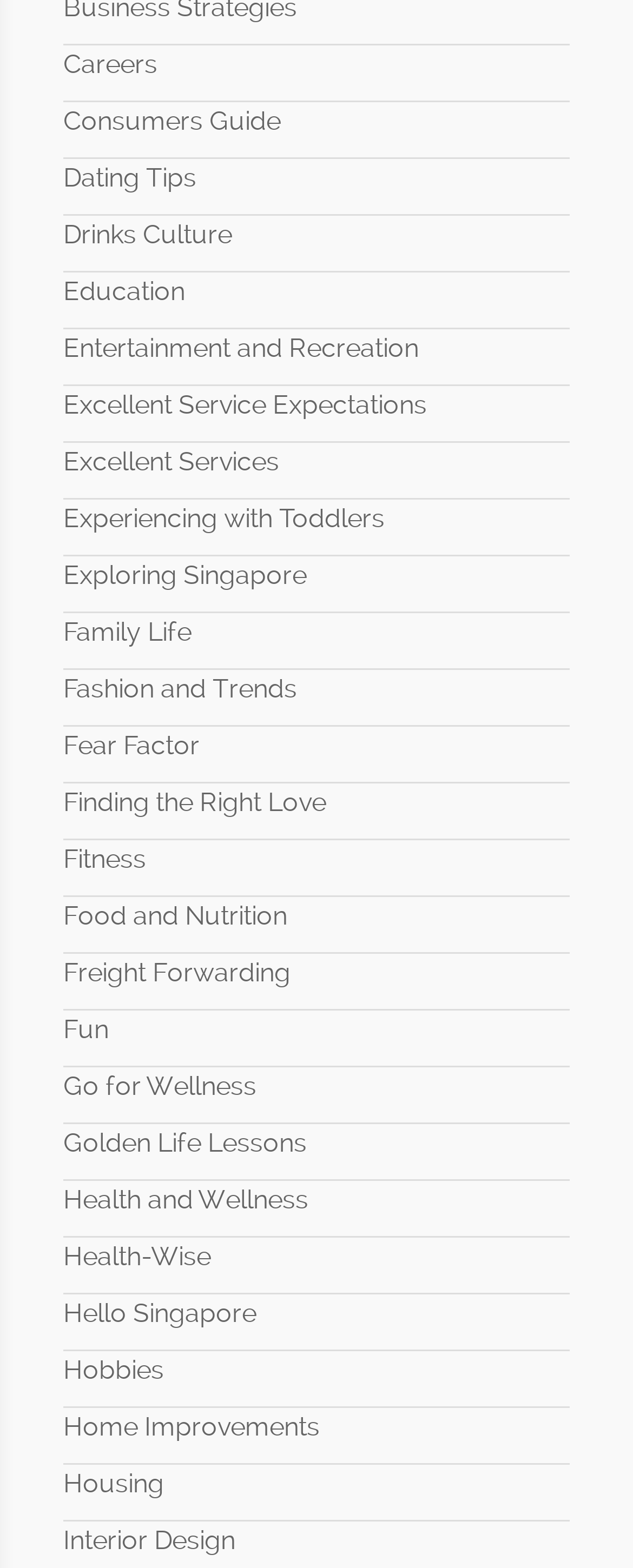Predict the bounding box coordinates for the UI element described as: "Golden Life Lessons". The coordinates should be four float numbers between 0 and 1, presented as [left, top, right, bottom].

[0.1, 0.719, 0.485, 0.738]